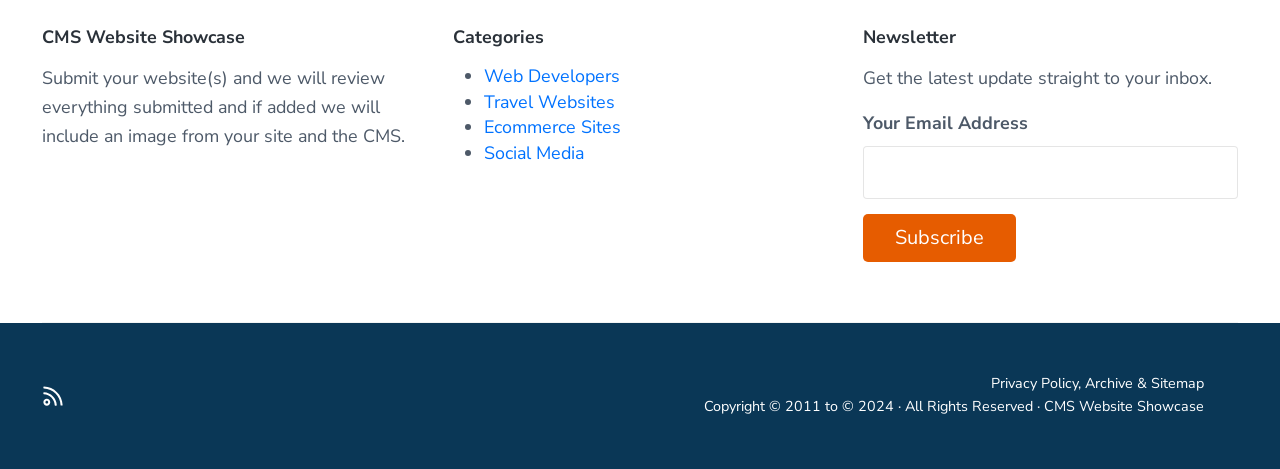Reply to the question with a single word or phrase:
What categories are listed on the webpage?

Web Developers, Travel Websites, Ecommerce Sites, Social Media